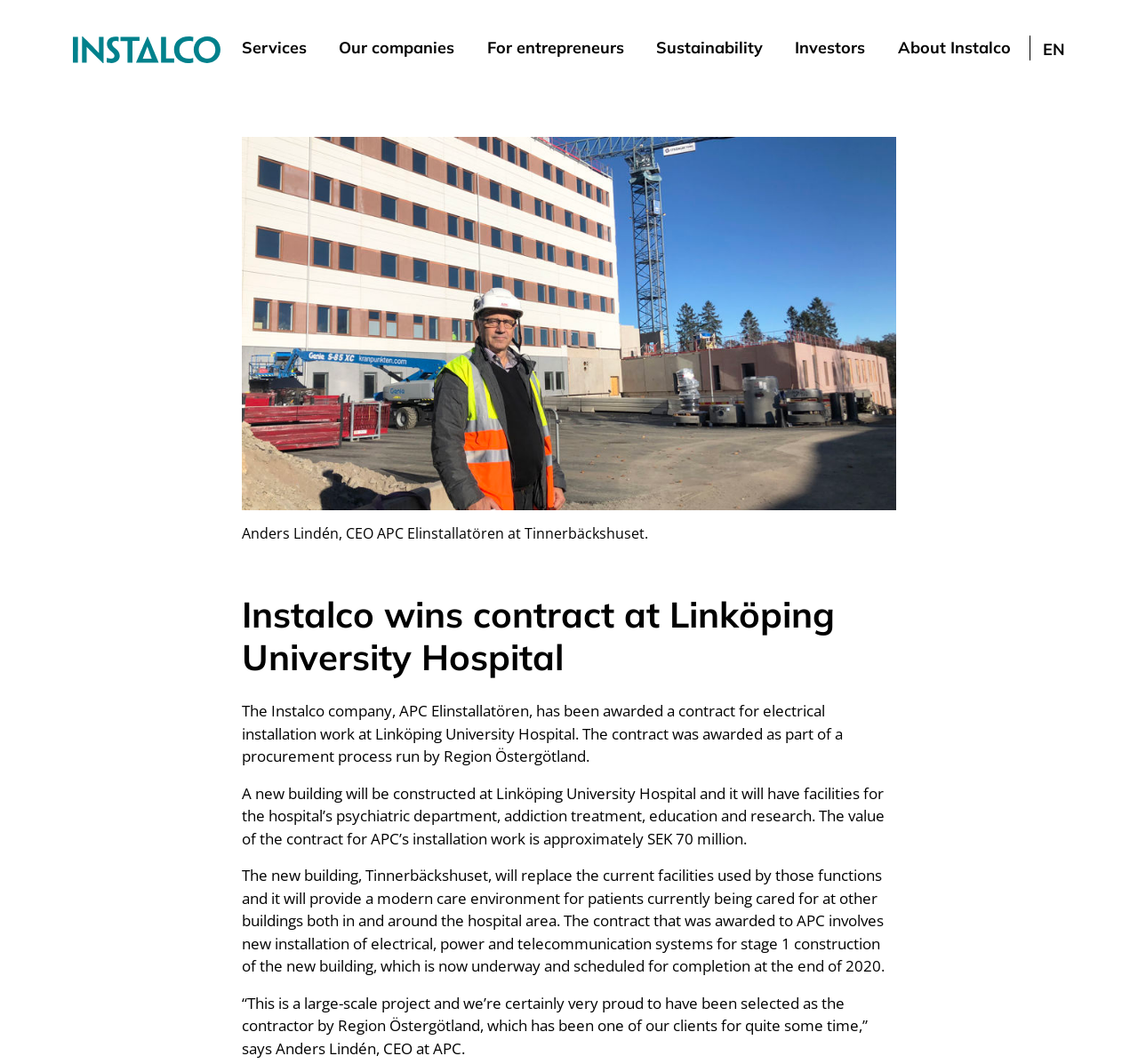Find the primary header on the webpage and provide its text.

Instalco wins contract at Linköping University Hospital